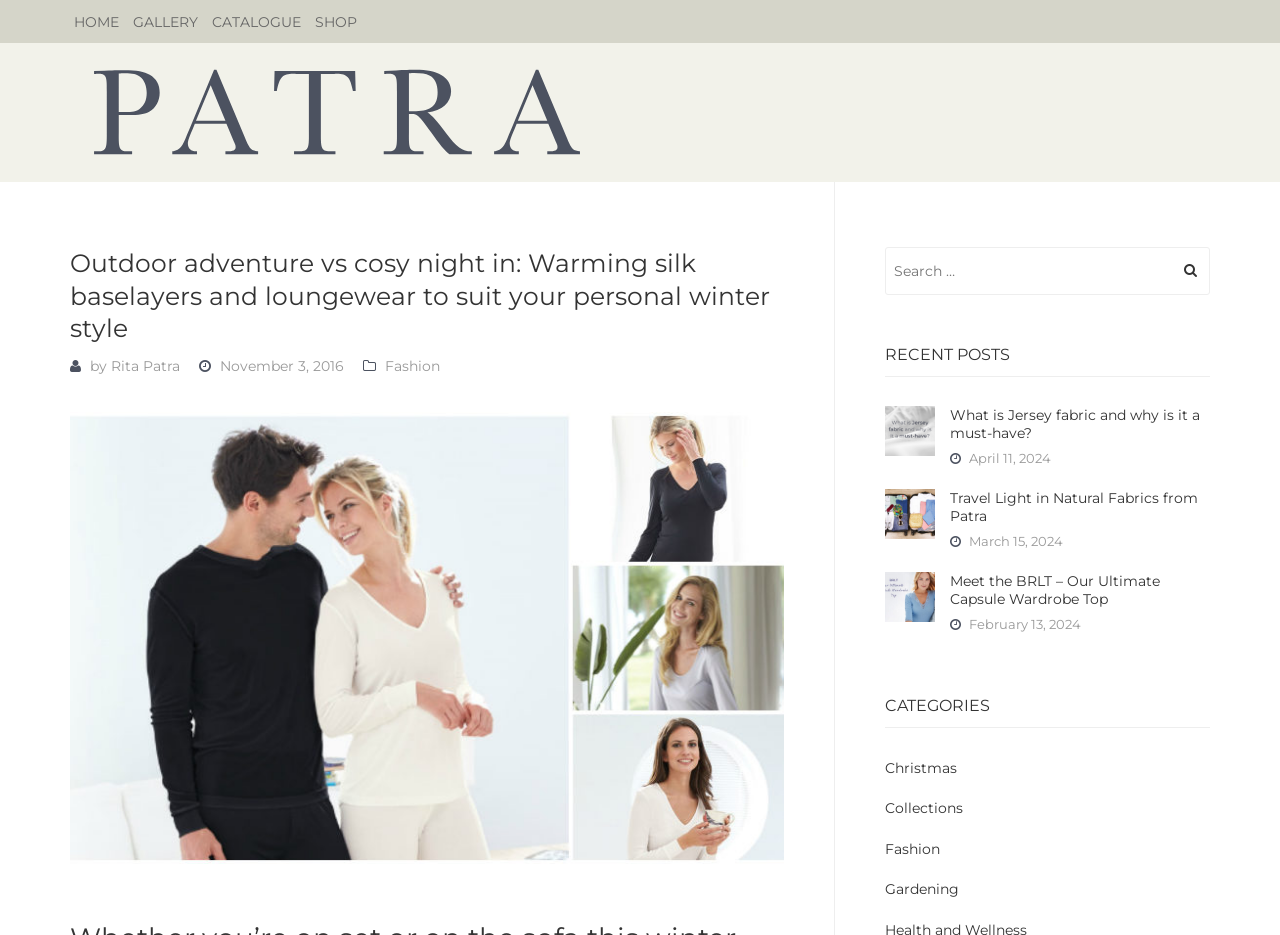What is the main topic of this blog post?
Carefully analyze the image and provide a detailed answer to the question.

The main topic of this blog post is winter style, as indicated by the heading 'Outdoor adventure vs cosy night in: Warming silk baselayers and loungewear to suit your personal winter style'.